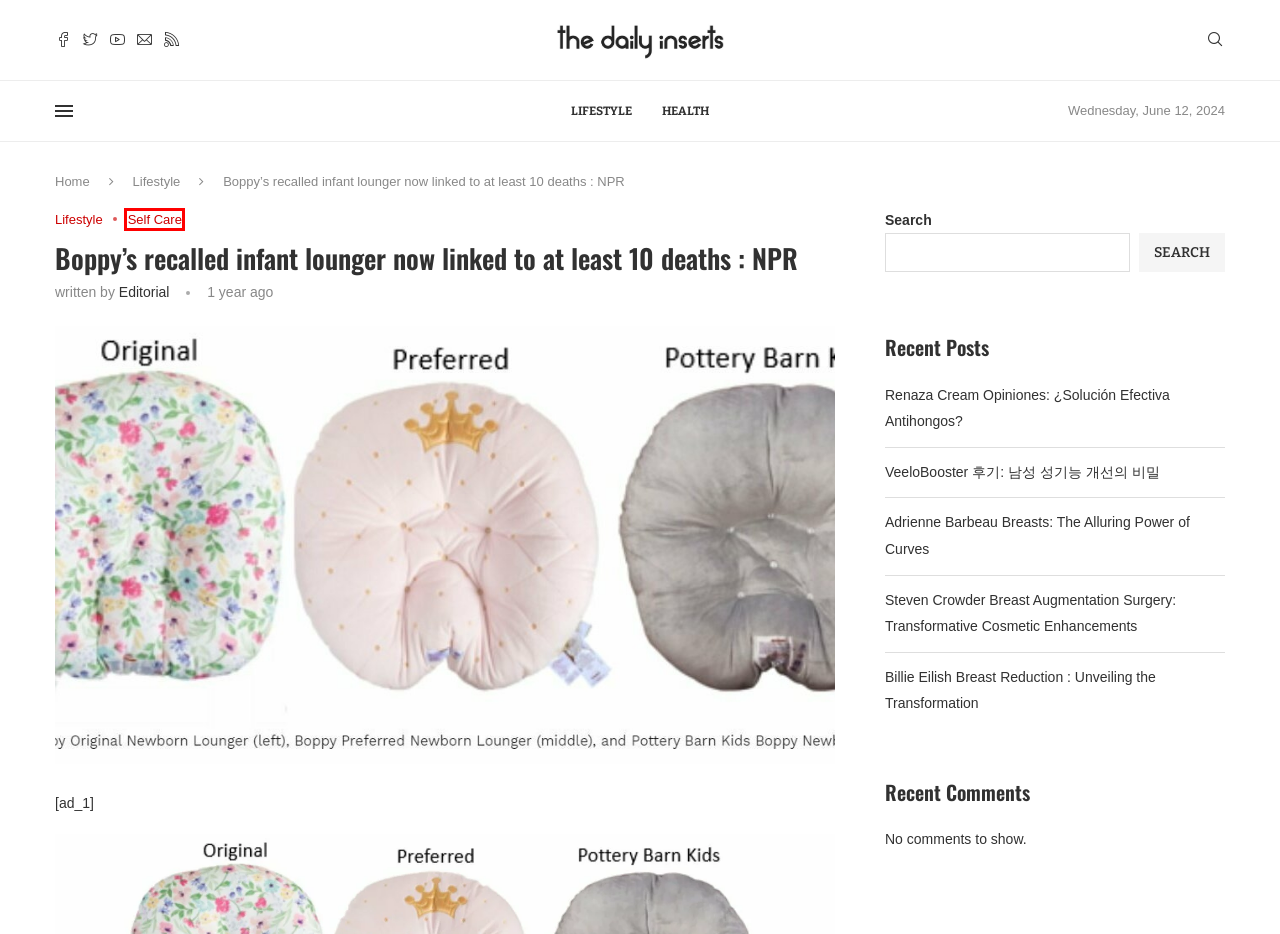Review the screenshot of a webpage that includes a red bounding box. Choose the most suitable webpage description that matches the new webpage after clicking the element within the red bounding box. Here are the candidates:
A. The Daily Inserts - Commit to be fit - The Daily Inserts
B. Editorial - The Daily Inserts
C. Self Care - The Daily Inserts
D. Billie Eilish Breast Reduction : Unveiling the Transformation - The Daily Inserts
E. Archive Pages - The Daily Inserts
F. Renaza Cream Opiniones: ¿Solución Efectiva Antihongos? - The Daily Inserts
G. Adrienne Barbeau Breasts: The Alluring Power of Curves - The Daily Inserts
H. VeeloBooster 후기: 남성 성기능 개선의 비밀 - The Daily Inserts

C